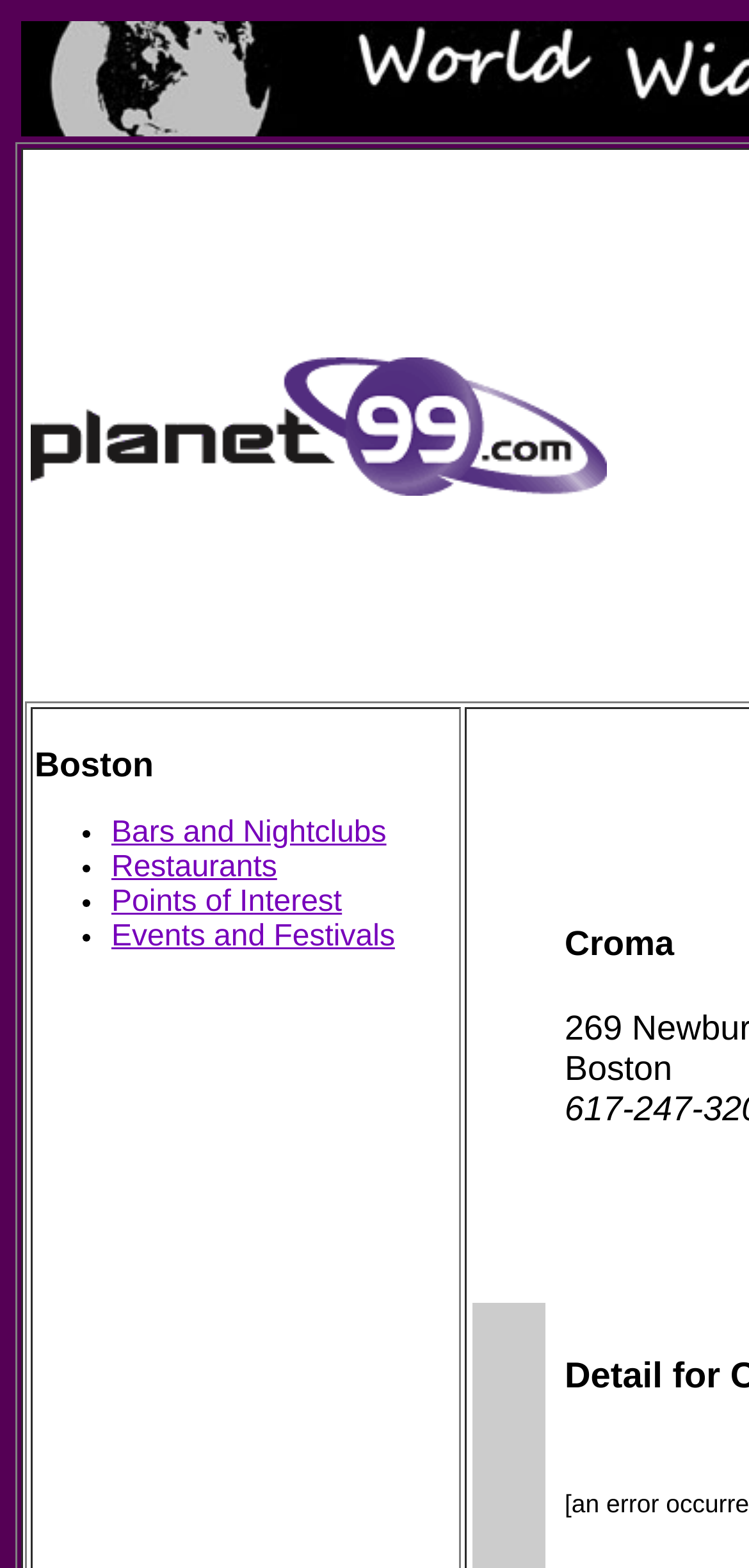Please look at the image and answer the question with a detailed explanation: Is there a grid cell on the webpage?

After analyzing the webpage structure, I found a grid cell element with bounding box coordinates [0.631, 0.478, 0.728, 0.828], which indicates the presence of a grid cell on the webpage.